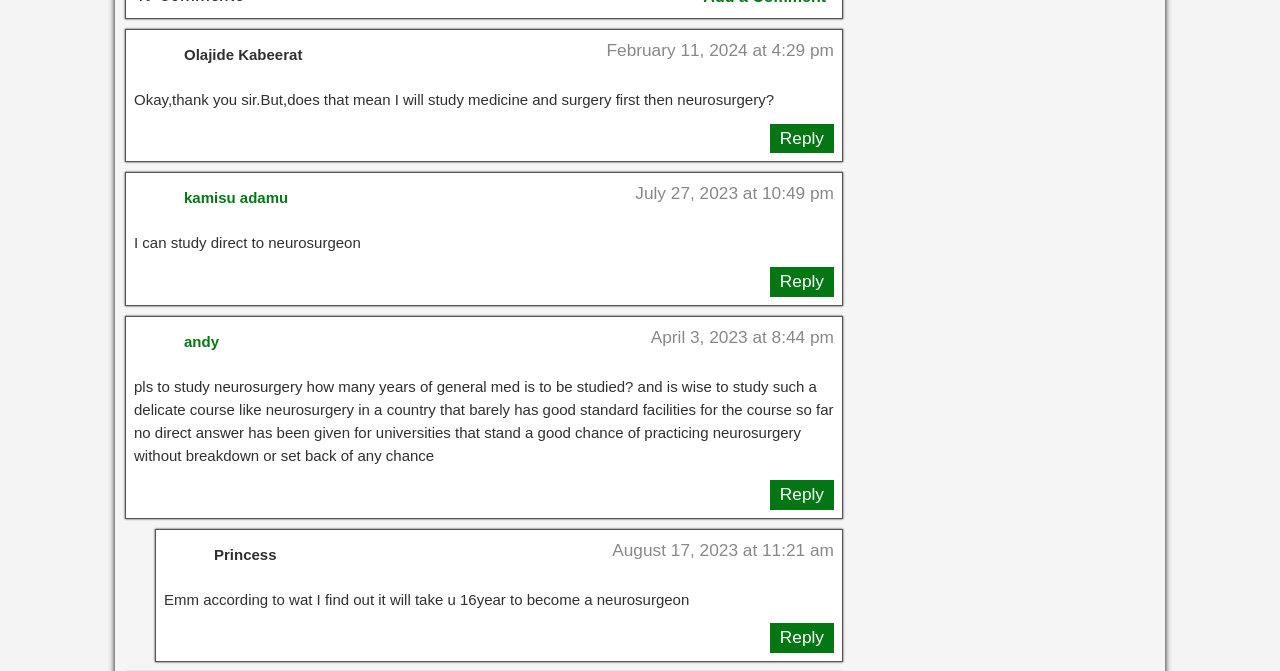Find the bounding box coordinates of the element to click in order to complete this instruction: "Click the HOME link". The bounding box coordinates must be four float numbers between 0 and 1, denoted as [left, top, right, bottom].

None